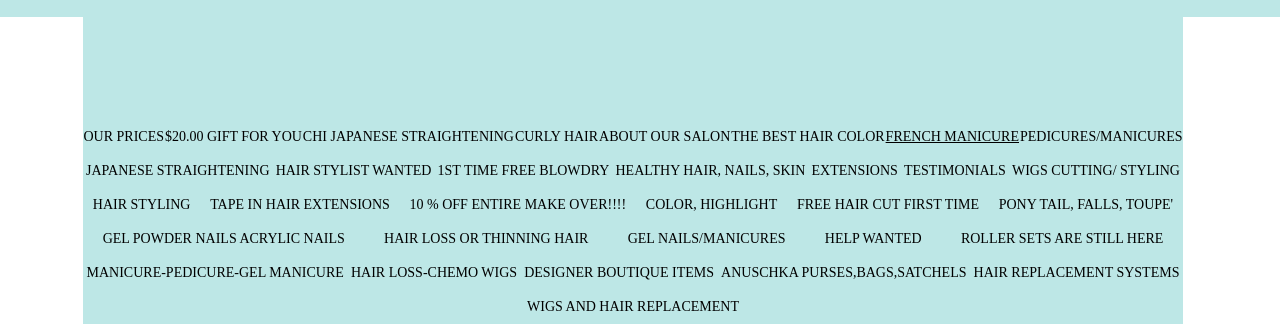Is there a section for customer testimonials?
Please give a detailed and elaborate answer to the question based on the image.

The link 'TESTIMONIALS' indicates that the website has a section dedicated to customer testimonials or reviews.